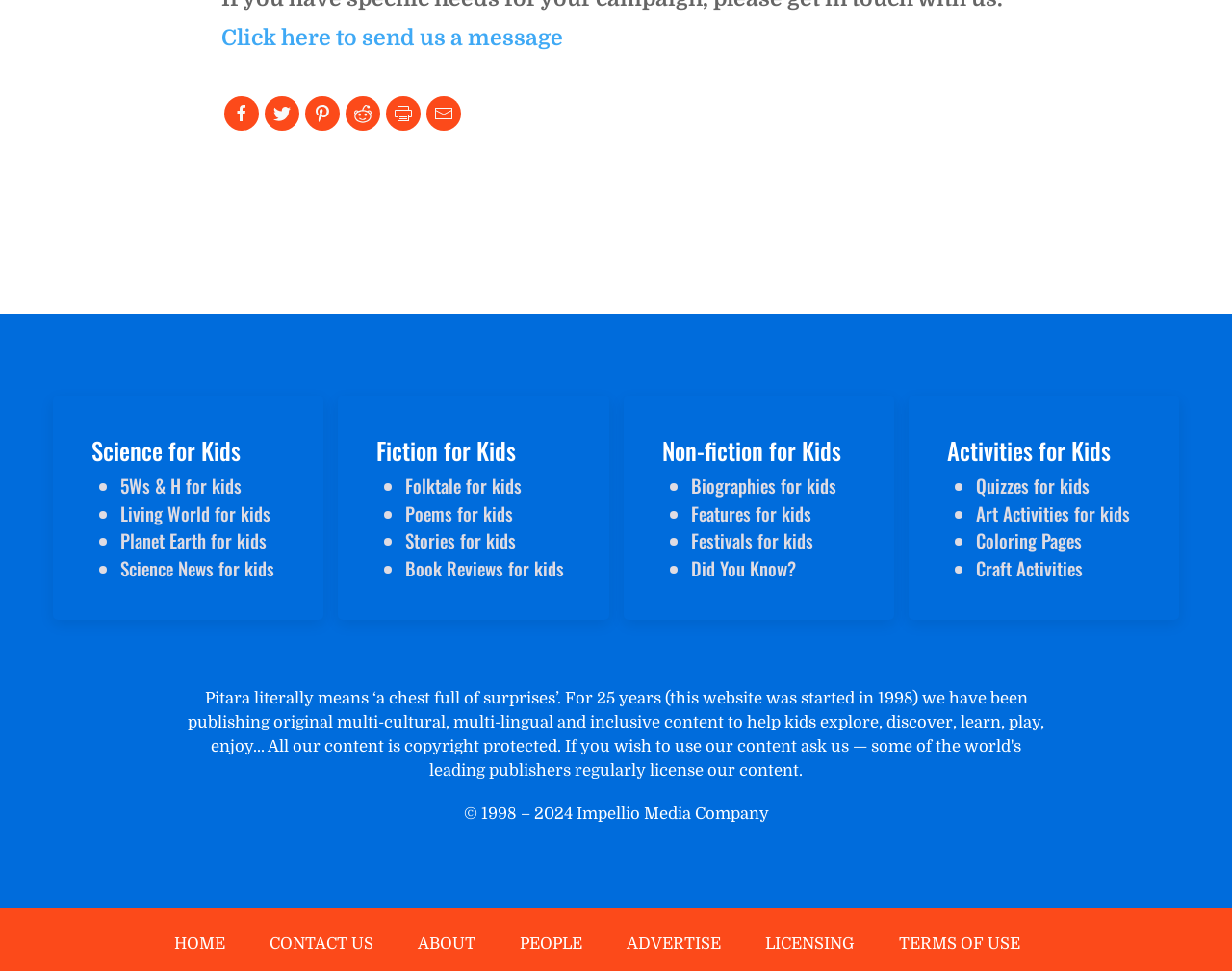Please identify the bounding box coordinates for the region that you need to click to follow this instruction: "Link to Science for Kids".

[0.074, 0.447, 0.231, 0.481]